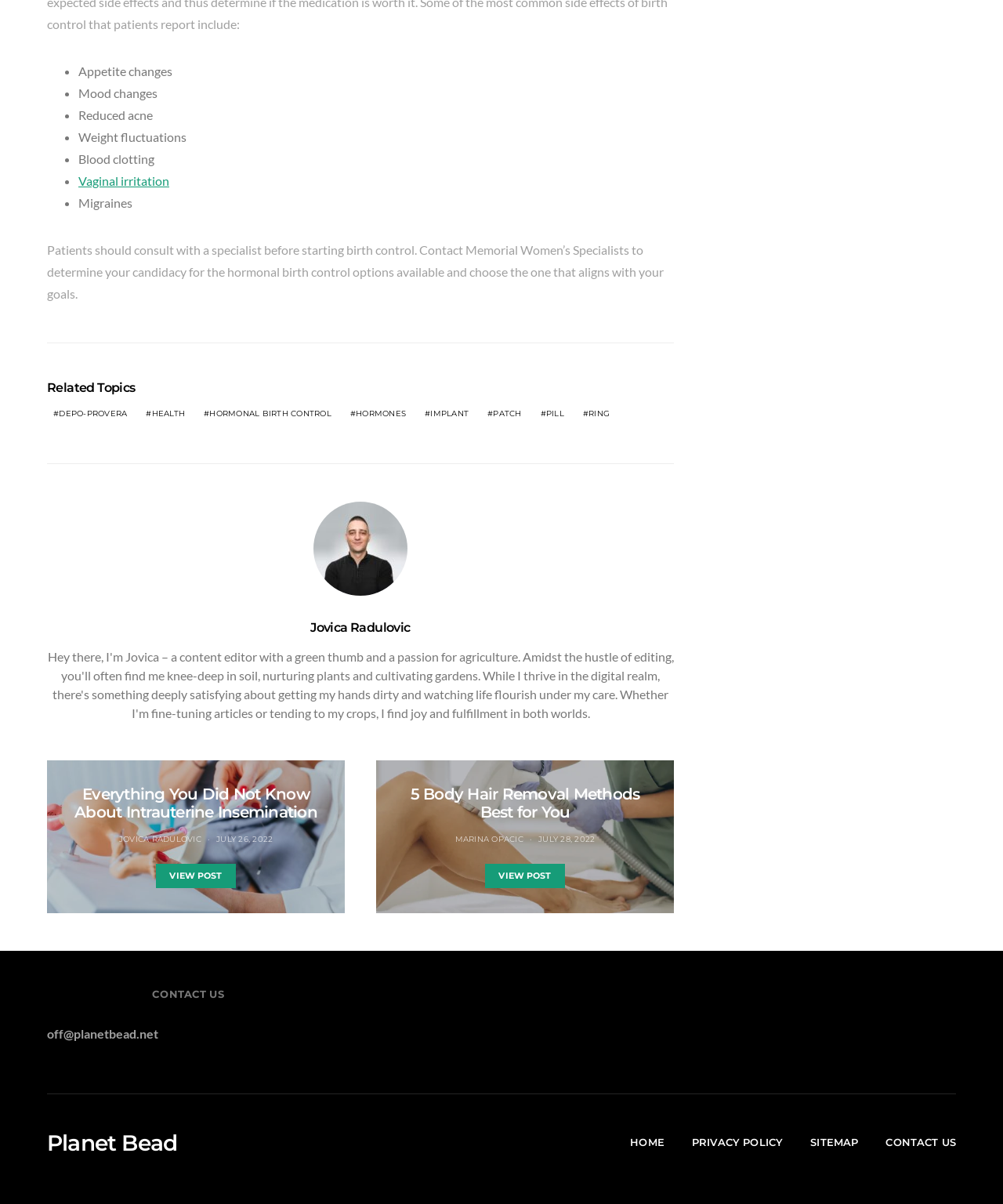From the webpage screenshot, predict the bounding box coordinates (top-left x, top-left y, bottom-right x, bottom-right y) for the UI element described here: Depo-Provera

[0.047, 0.339, 0.133, 0.348]